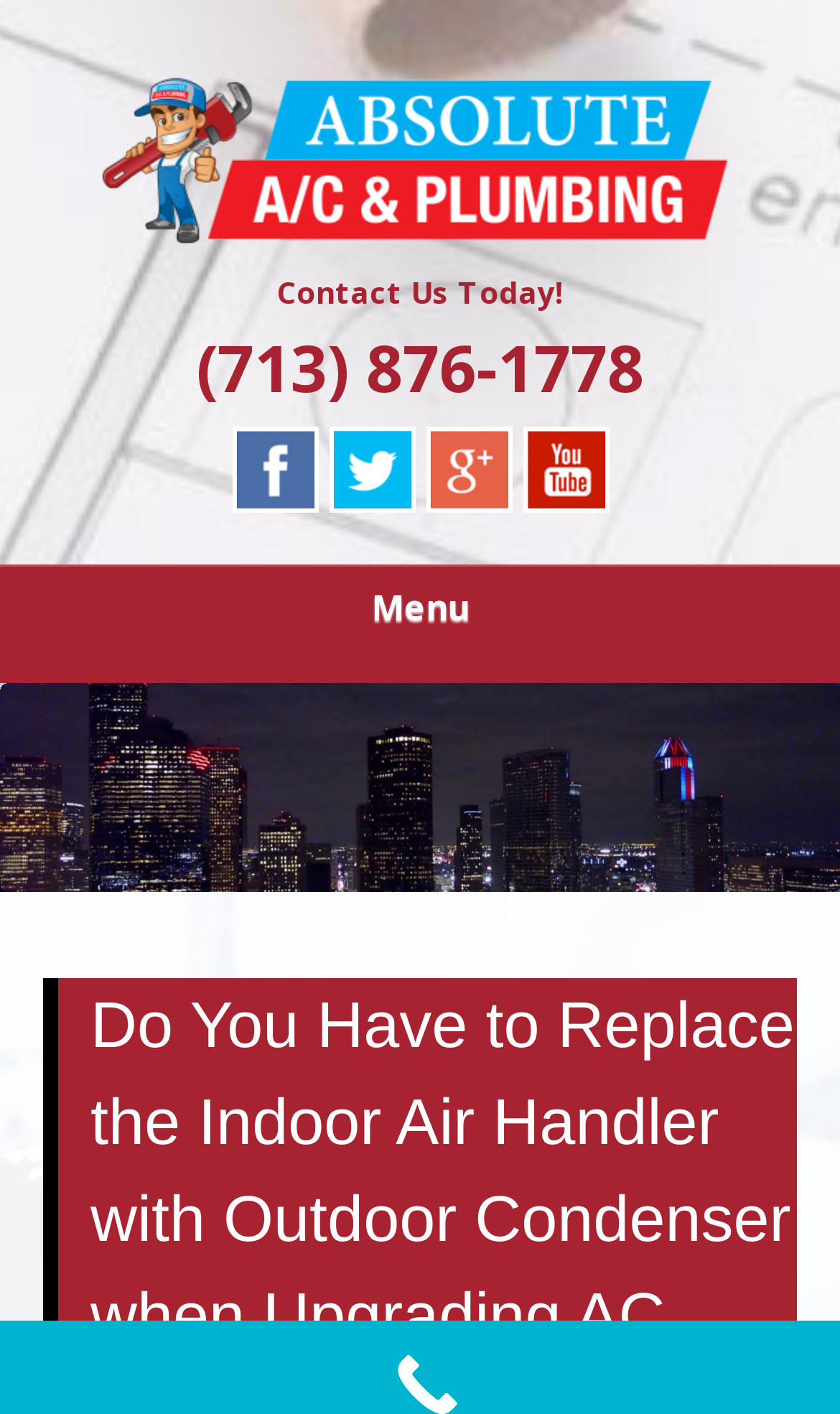Please reply with a single word or brief phrase to the question: 
What is the purpose of the '<' and '>' links?

Navigation